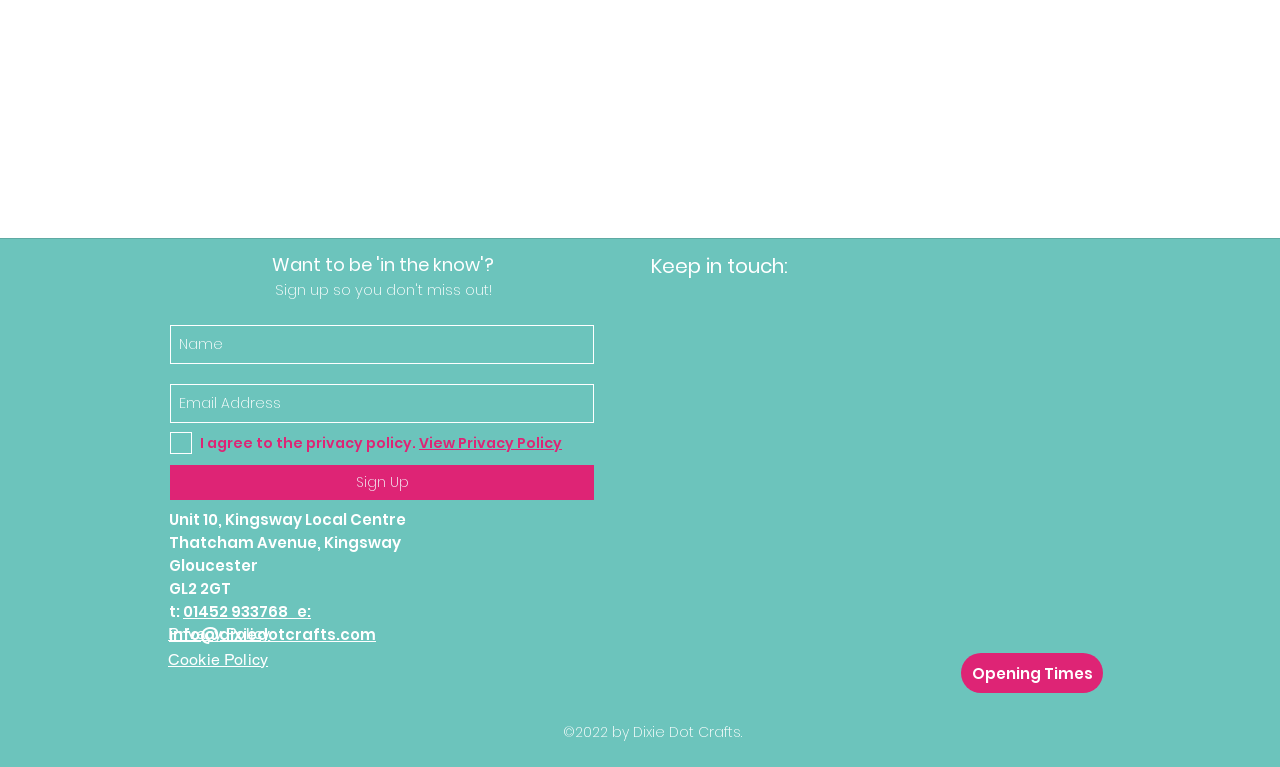Can you give a comprehensive explanation to the question given the content of the image?
What is the copyright year of the webpage?

The copyright year is listed at the very bottom of the webpage, in a static text element that reads '©2022 by Dixie Dot Crafts'.